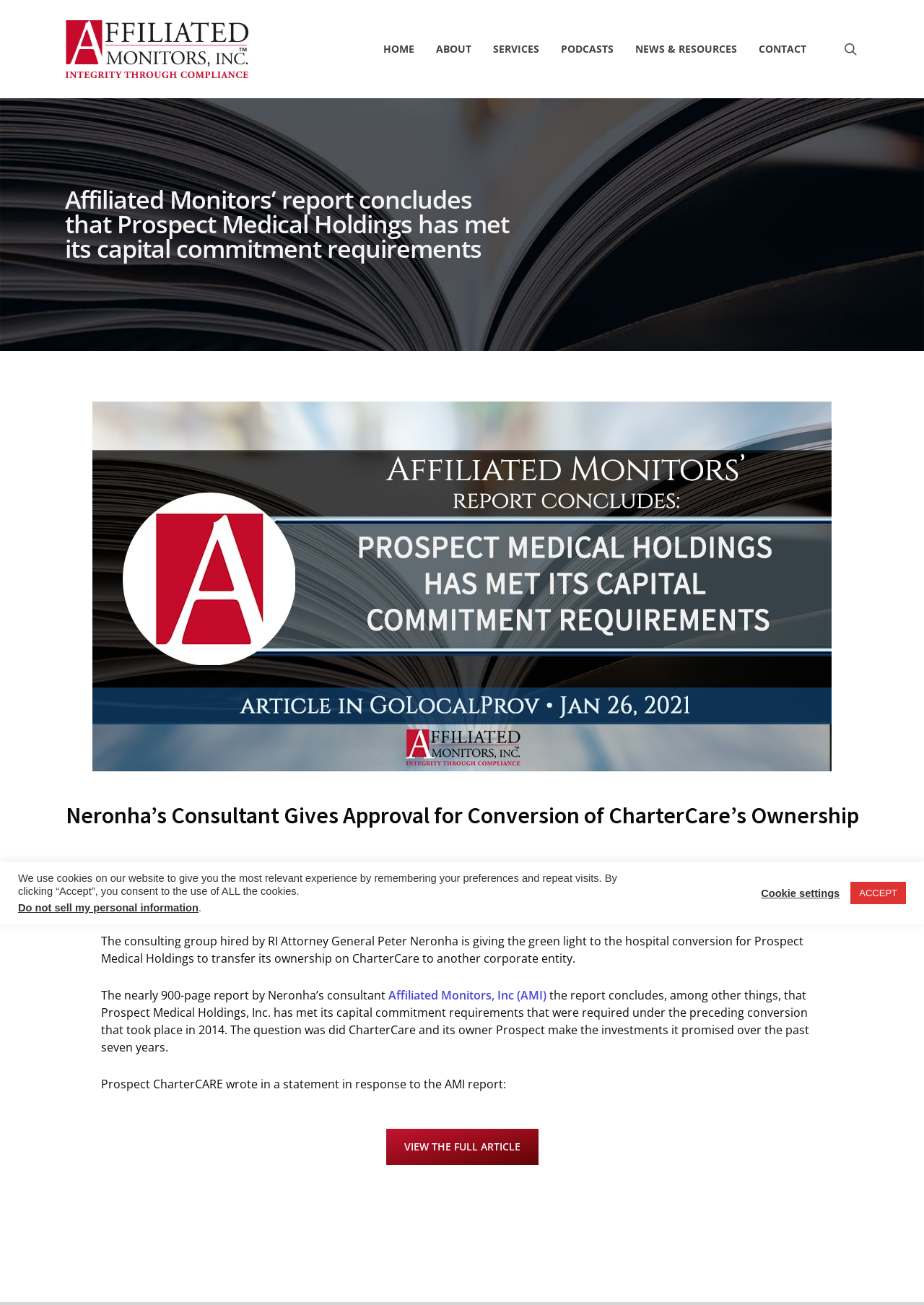Indicate the bounding box coordinates of the element that must be clicked to execute the instruction: "visit affiliated monitors". The coordinates should be given as four float numbers between 0 and 1, i.e., [left, top, right, bottom].

[0.07, 0.015, 0.269, 0.06]